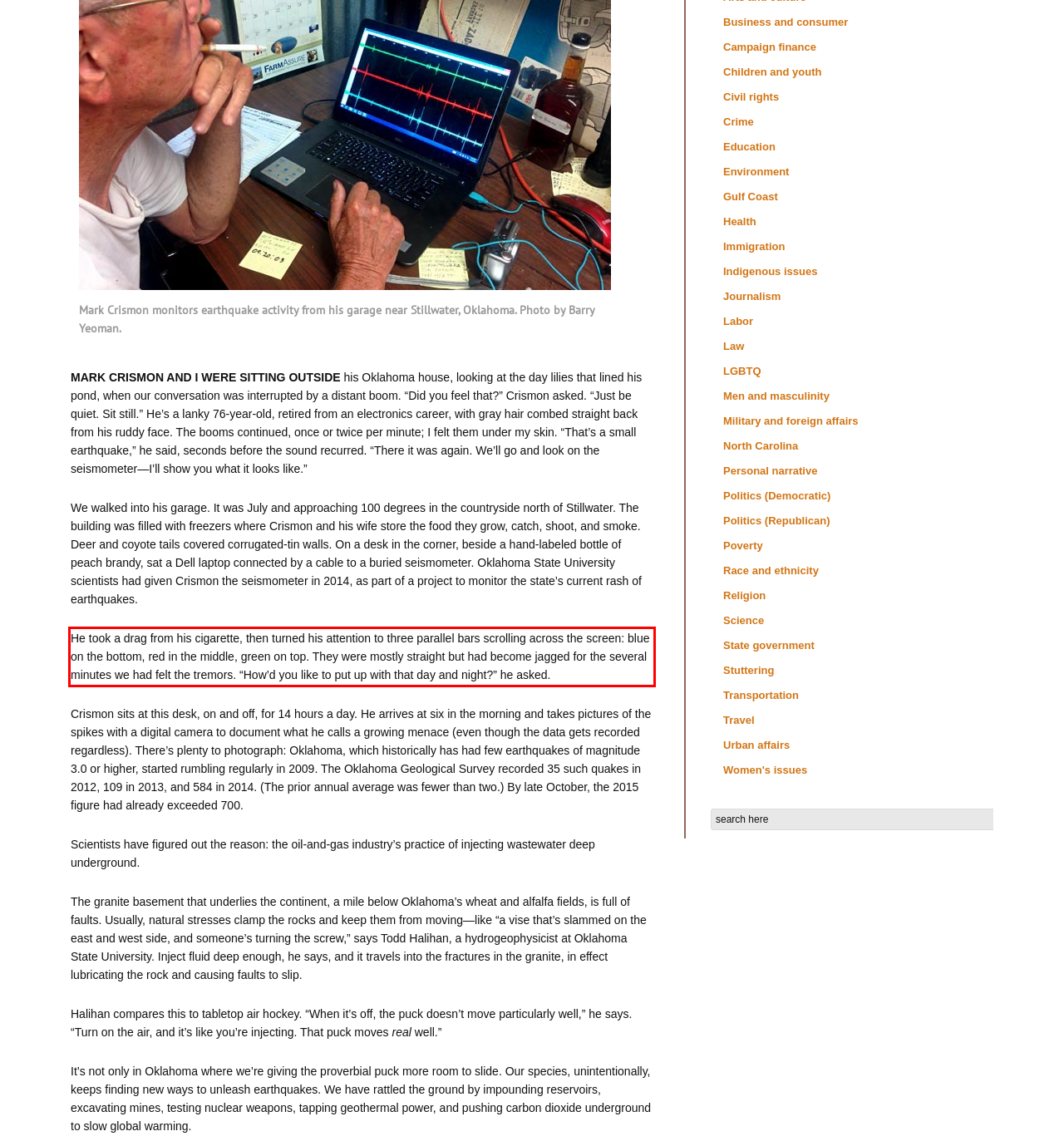Look at the webpage screenshot and recognize the text inside the red bounding box.

He took a drag from his cigarette, then turned his attention to three parallel bars scrolling across the screen: blue on the bottom, red in the middle, green on top. They were mostly straight but had become jagged for the several minutes we had felt the tremors. “How’d you like to put up with that day and night?” he asked.